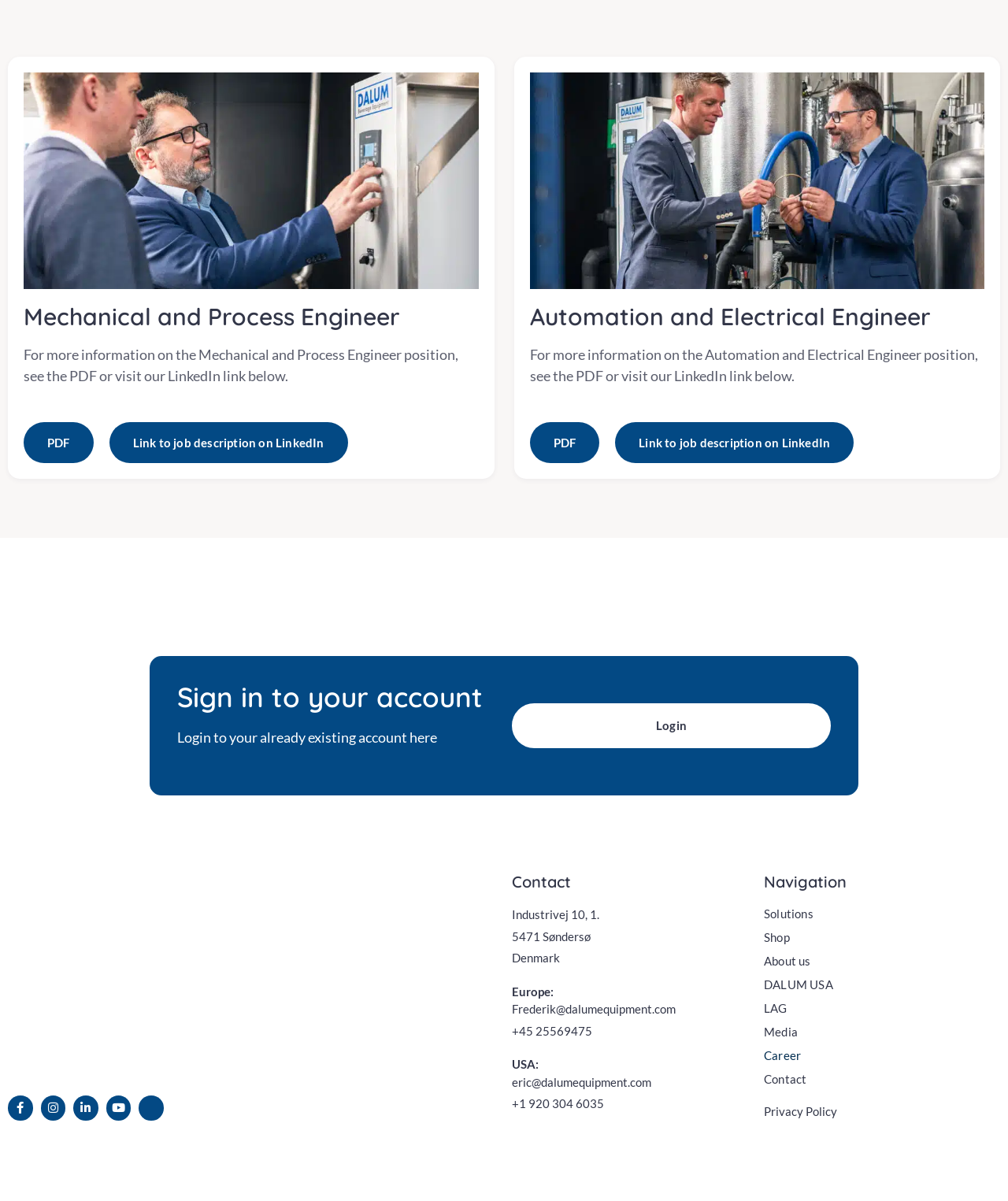Could you indicate the bounding box coordinates of the region to click in order to complete this instruction: "Sign in to your account".

[0.508, 0.586, 0.824, 0.623]